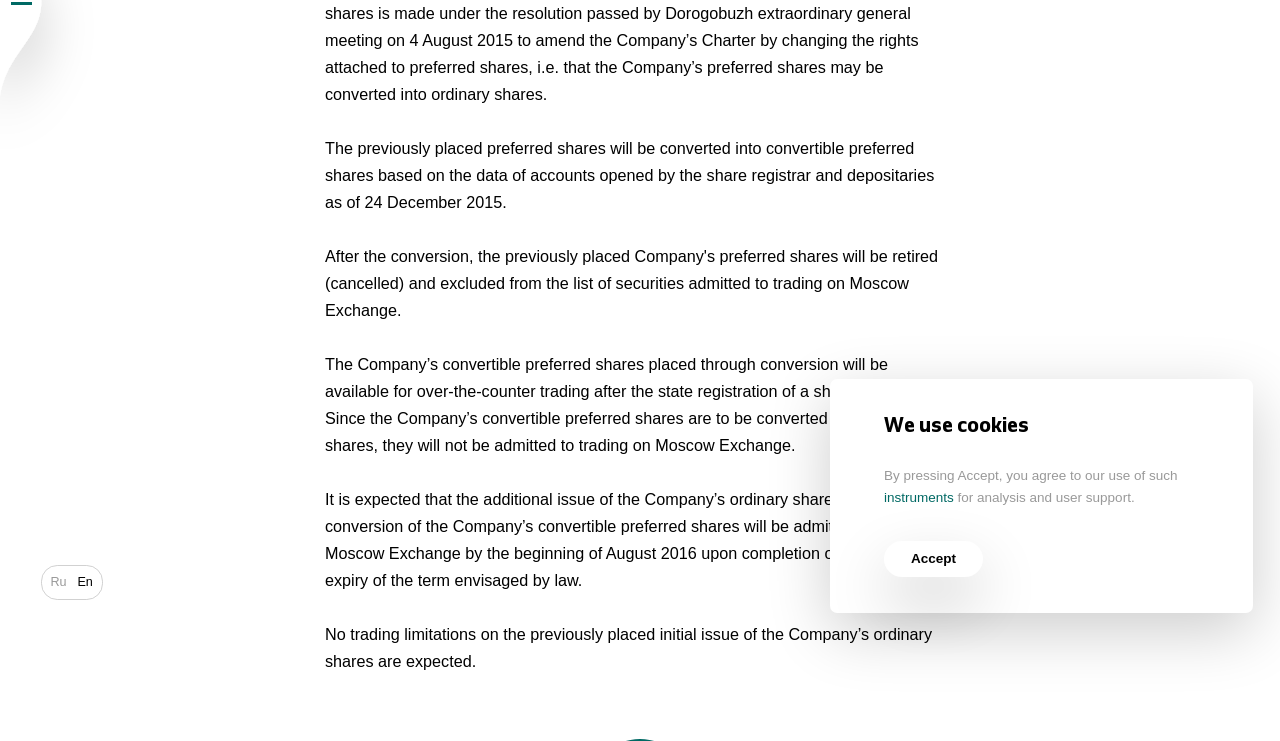Predict the bounding box of the UI element based on the description: "linkedin". The coordinates should be four float numbers between 0 and 1, formatted as [left, top, right, bottom].

[0.327, 0.123, 0.392, 0.198]